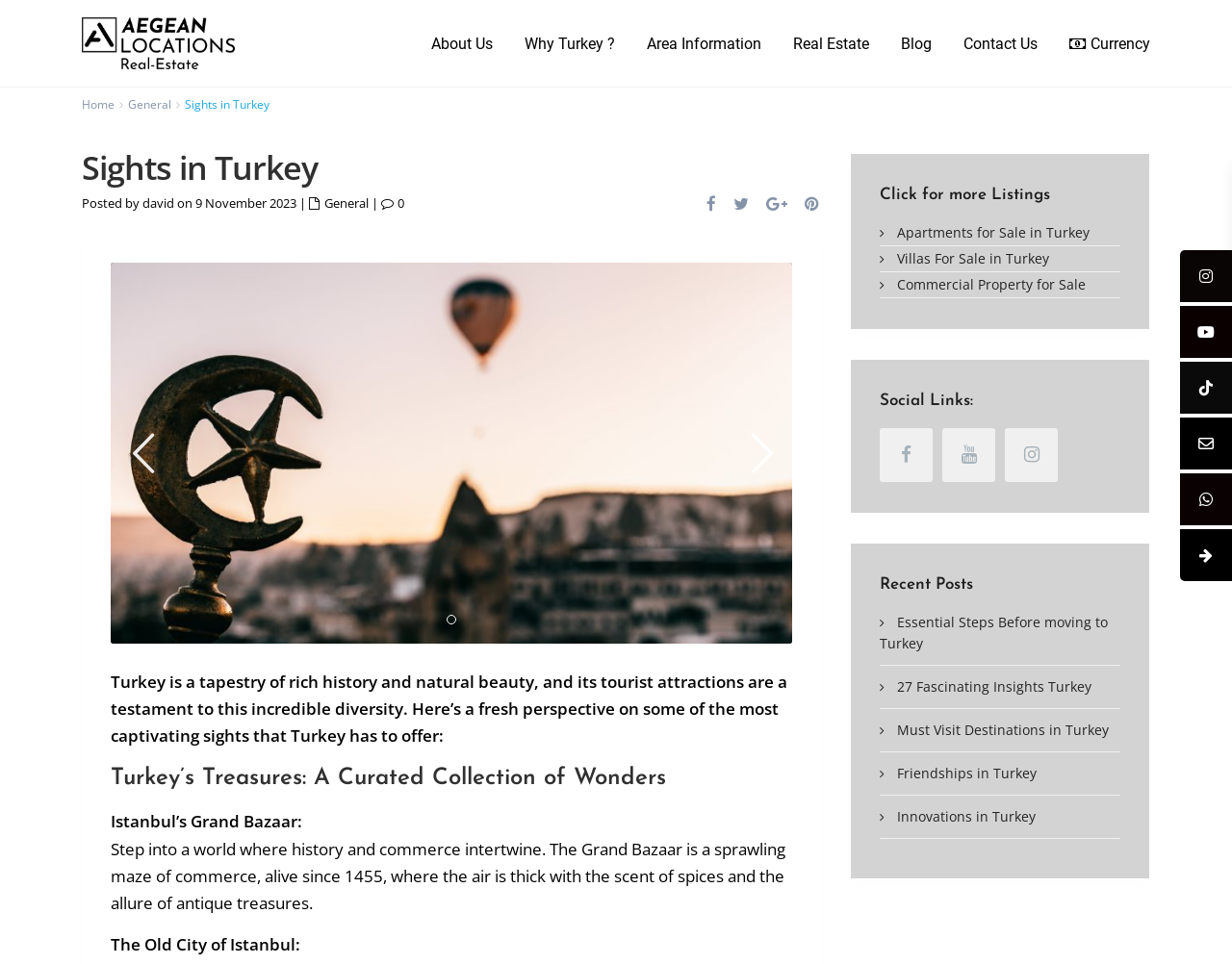Pinpoint the bounding box coordinates of the element you need to click to execute the following instruction: "Read the 'Turkey’s Treasures: A Curated Collection of Wonders' article". The bounding box should be represented by four float numbers between 0 and 1, in the format [left, top, right, bottom].

[0.09, 0.793, 0.643, 0.824]